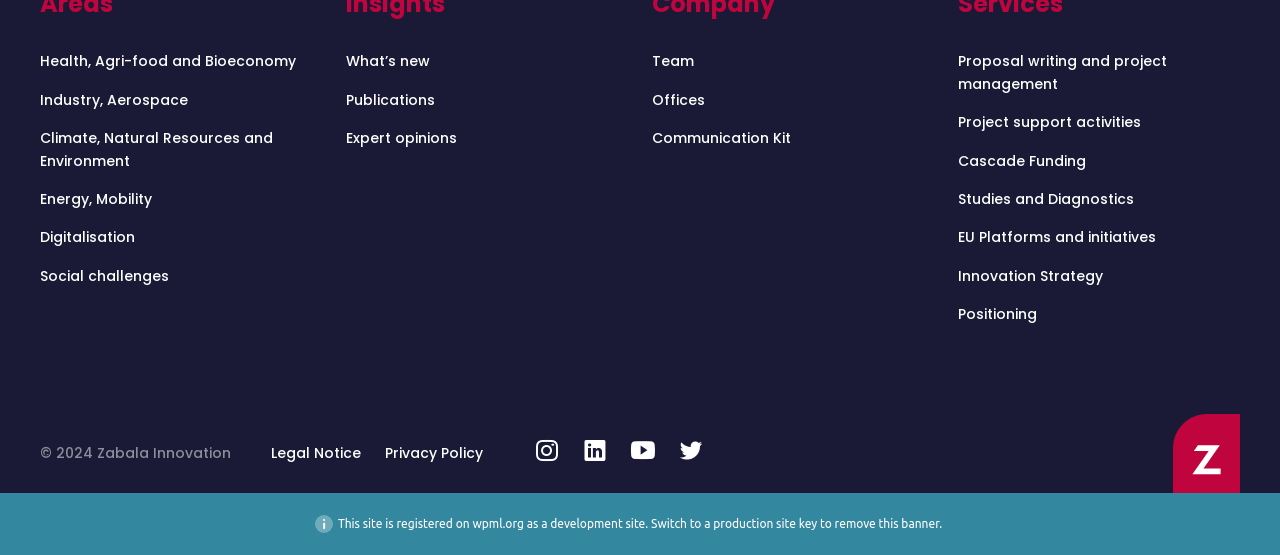Determine the coordinates of the bounding box that should be clicked to complete the instruction: "Read the Legal Notice". The coordinates should be represented by four float numbers between 0 and 1: [left, top, right, bottom].

[0.212, 0.796, 0.282, 0.836]